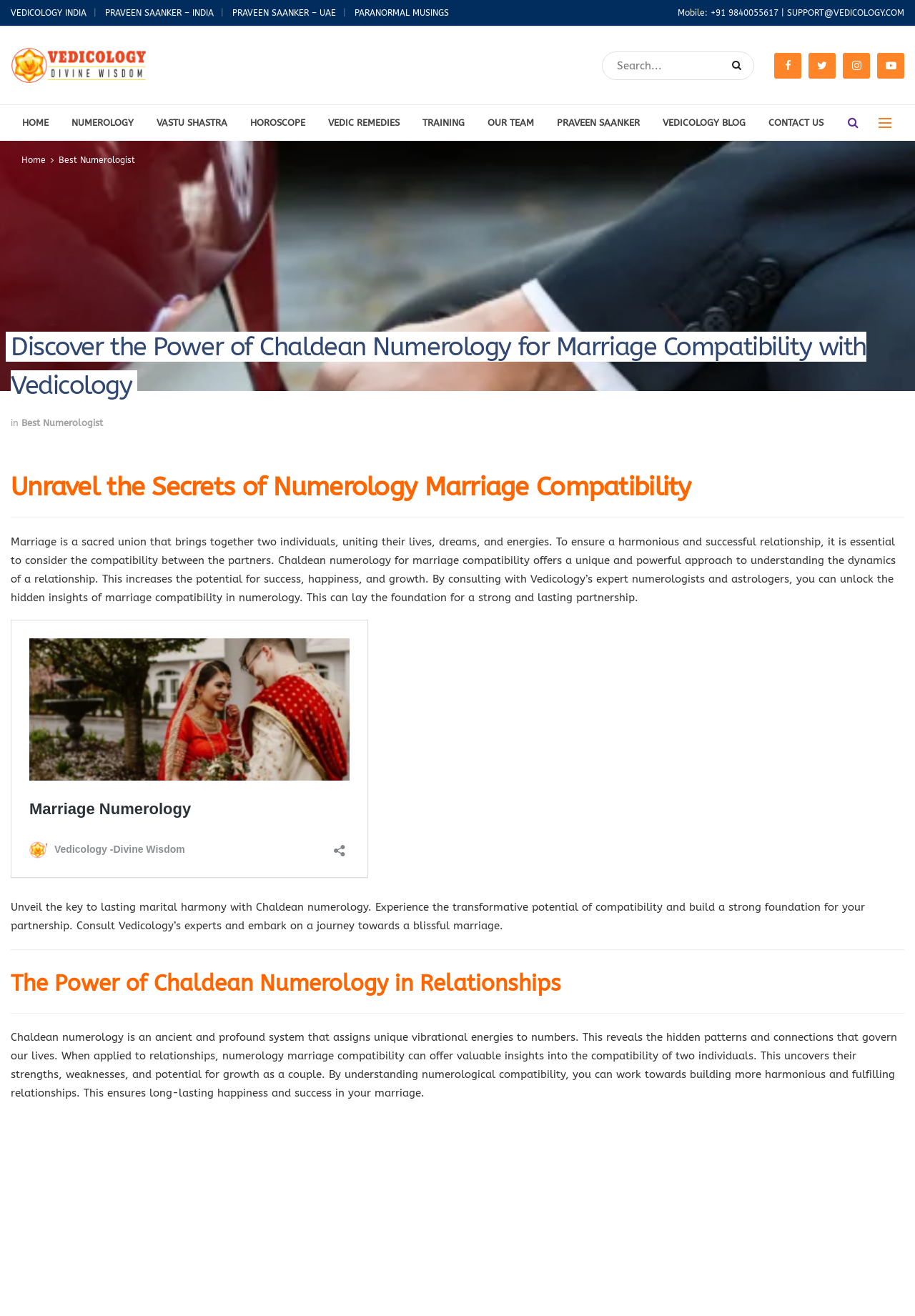Give a short answer to this question using one word or a phrase:
How many navigation links are there?

12